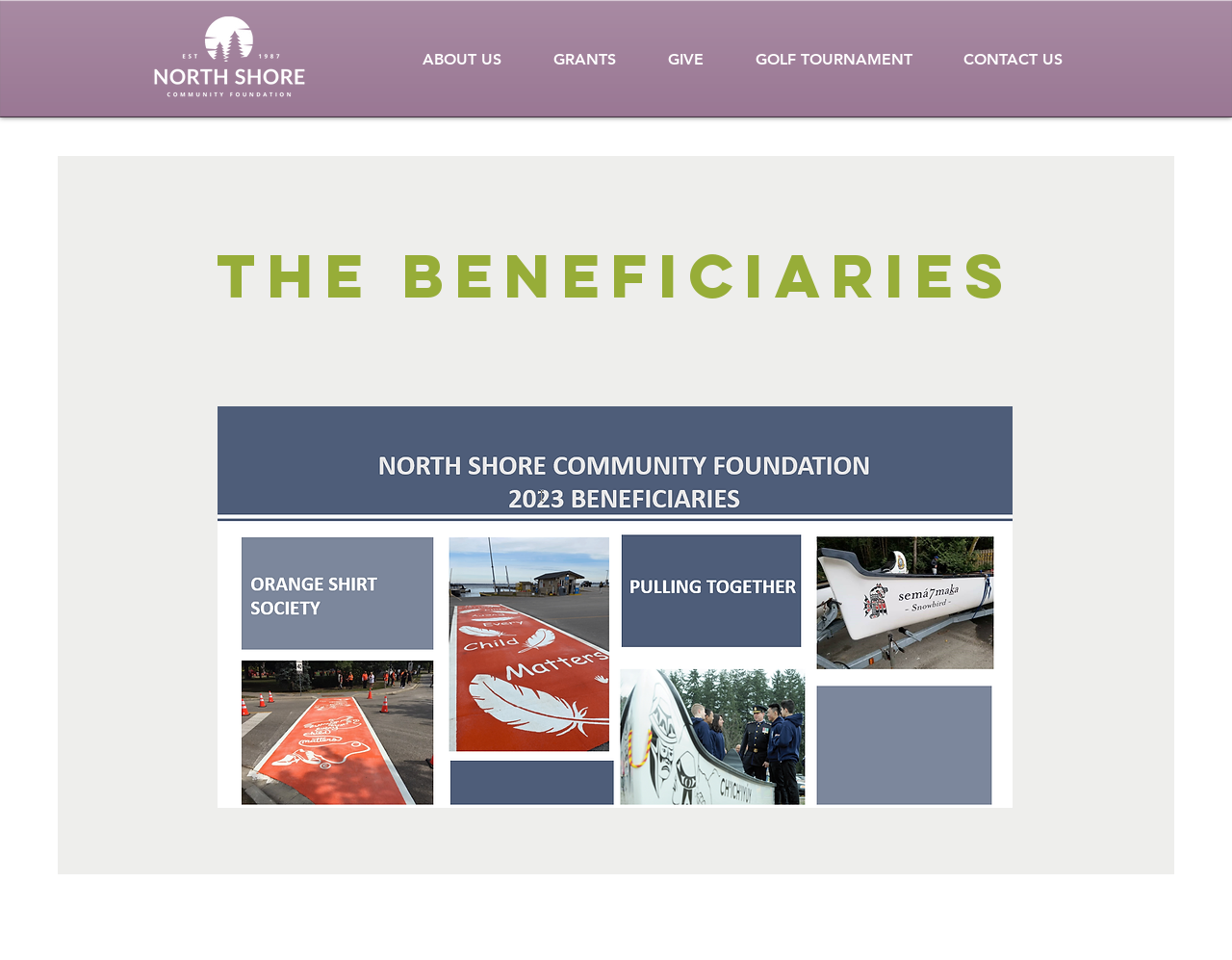What is the name of the organization?
Please describe in detail the information shown in the image to answer the question.

Based on the webpage, I can see the logo 'north shore.png' at the top left corner, and the navigation menu has links to 'ABOUT US', 'GRANTS', 'GIVE', 'GOLF TOURNAMENT', and 'CONTACT US', which suggests that the webpage is about an organization. The meta description also mentions 'NSCF', which I believe is the abbreviation of the organization's name.